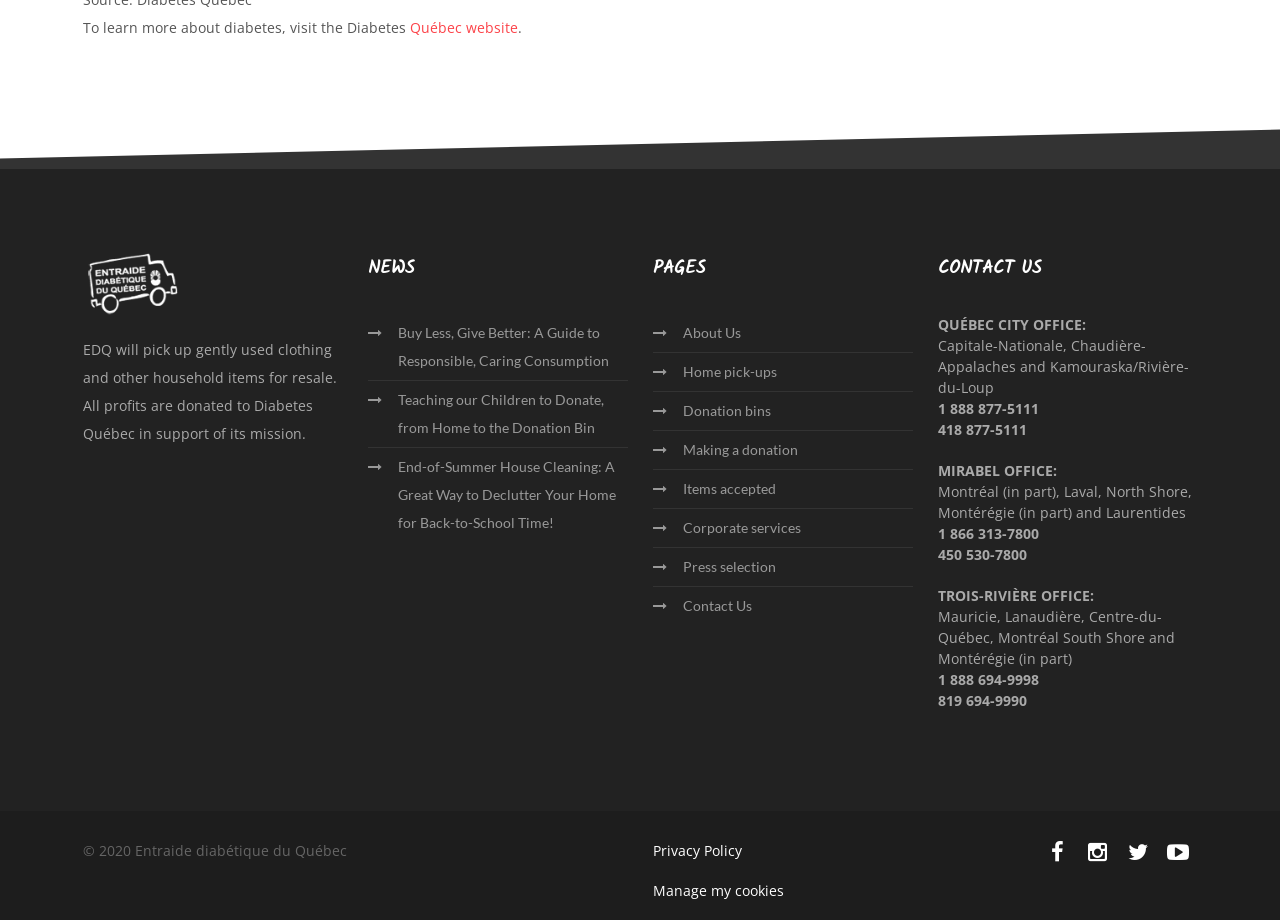Please find the bounding box coordinates of the section that needs to be clicked to achieve this instruction: "Visit the About Us page".

[0.51, 0.341, 0.713, 0.382]